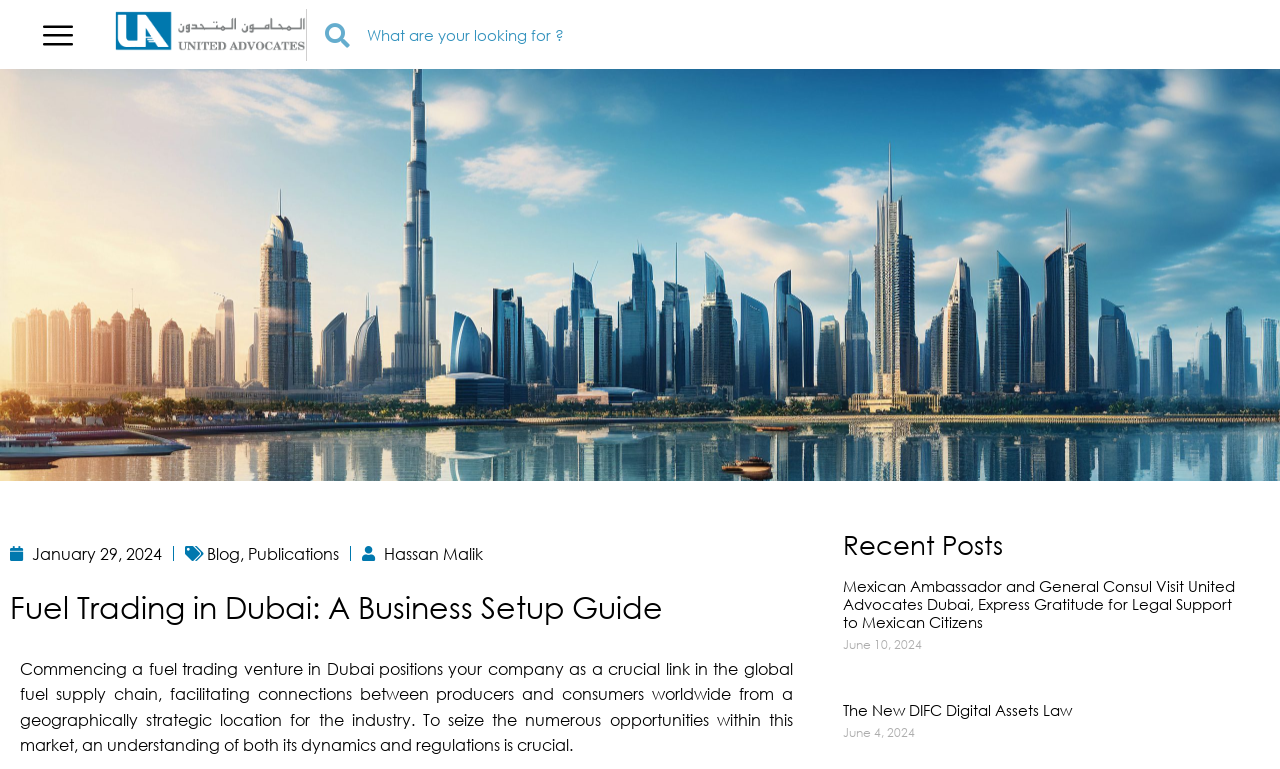Locate the UI element that matches the description Pets Health in the webpage screenshot. Return the bounding box coordinates in the format (top-left x, top-left y, bottom-right x, bottom-right y), with values ranging from 0 to 1.

None